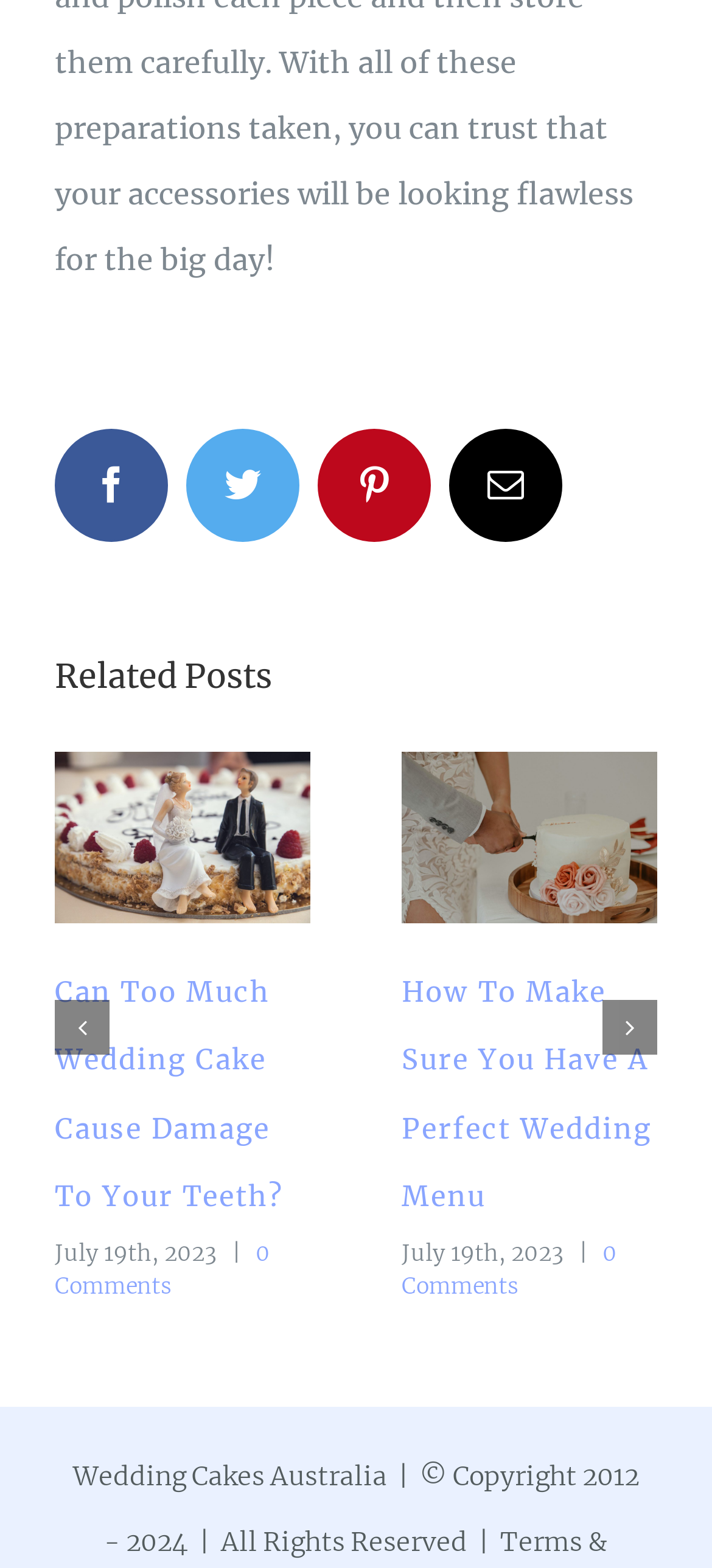What is the topic of the first related post?
Answer the question with a single word or phrase by looking at the picture.

Wedding Cake